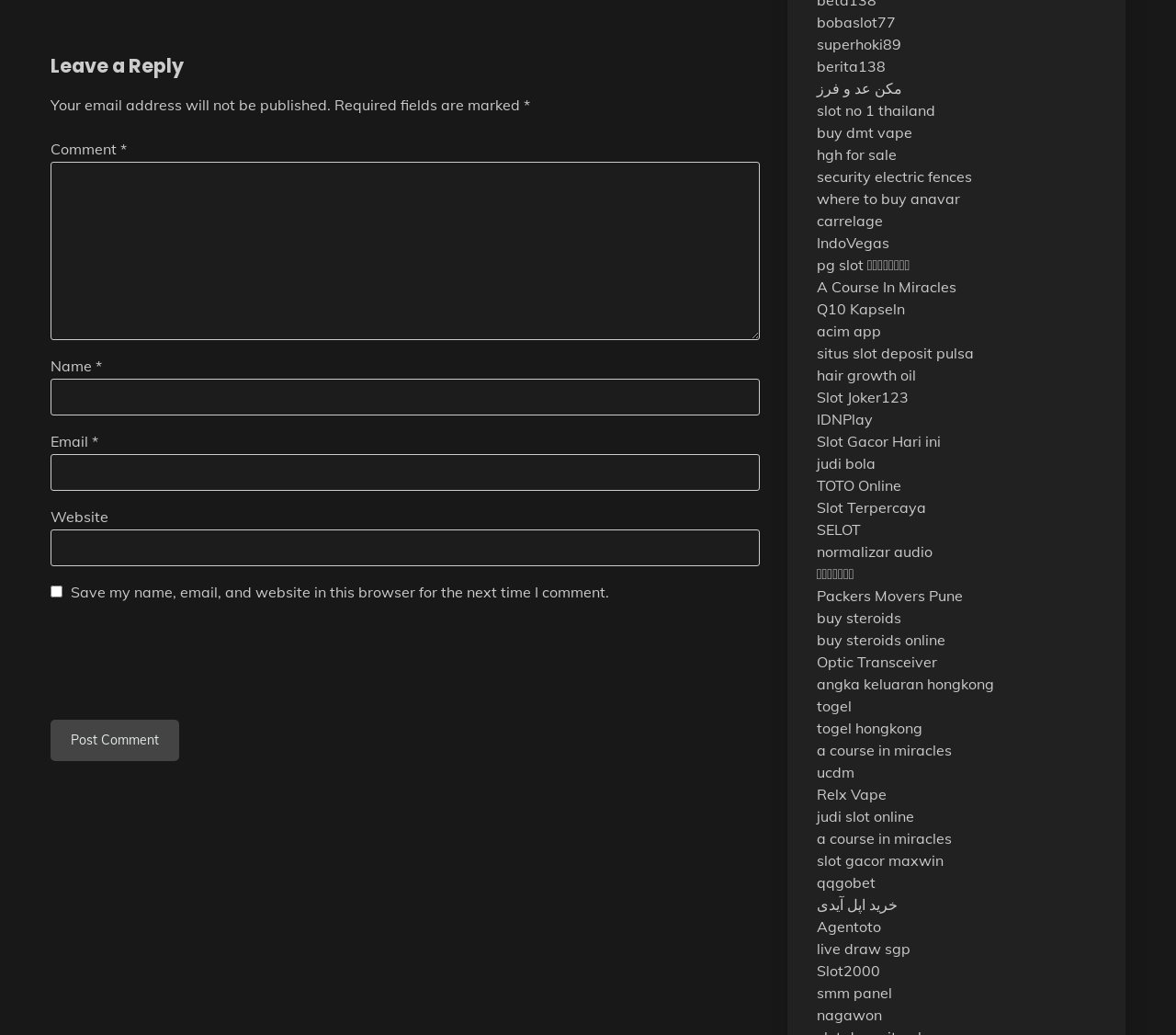What is the purpose of the reCAPTCHA iframe?
Please elaborate on the answer to the question with detailed information.

The reCAPTCHA iframe is likely used to prevent spam comments by verifying that the user is a human and not a bot, as it is a common practice to use CAPTCHAs to prevent automated spam submissions.